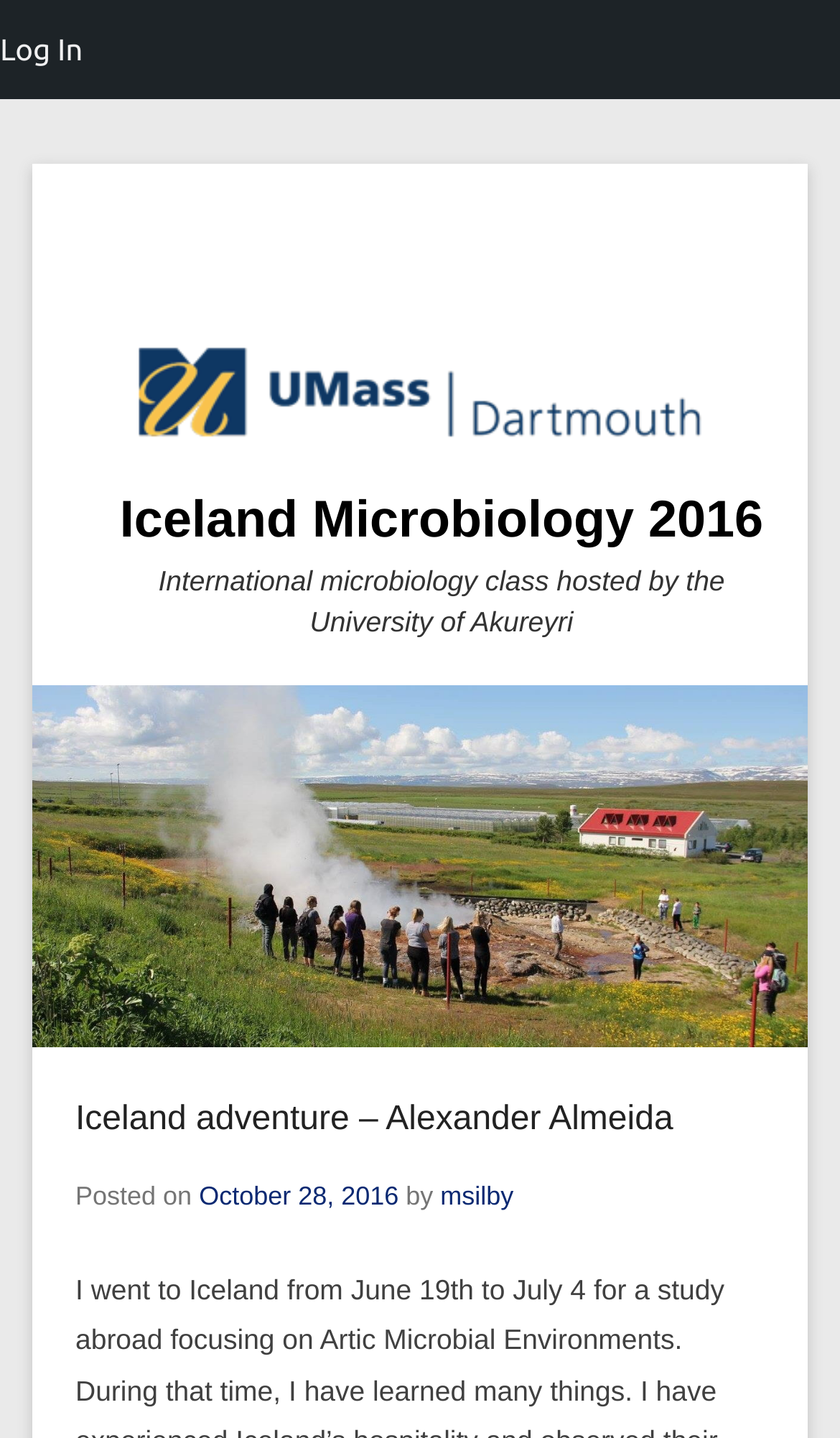Provide a short, one-word or phrase answer to the question below:
What is the text of the first heading?

Iceland Microbiology 2016